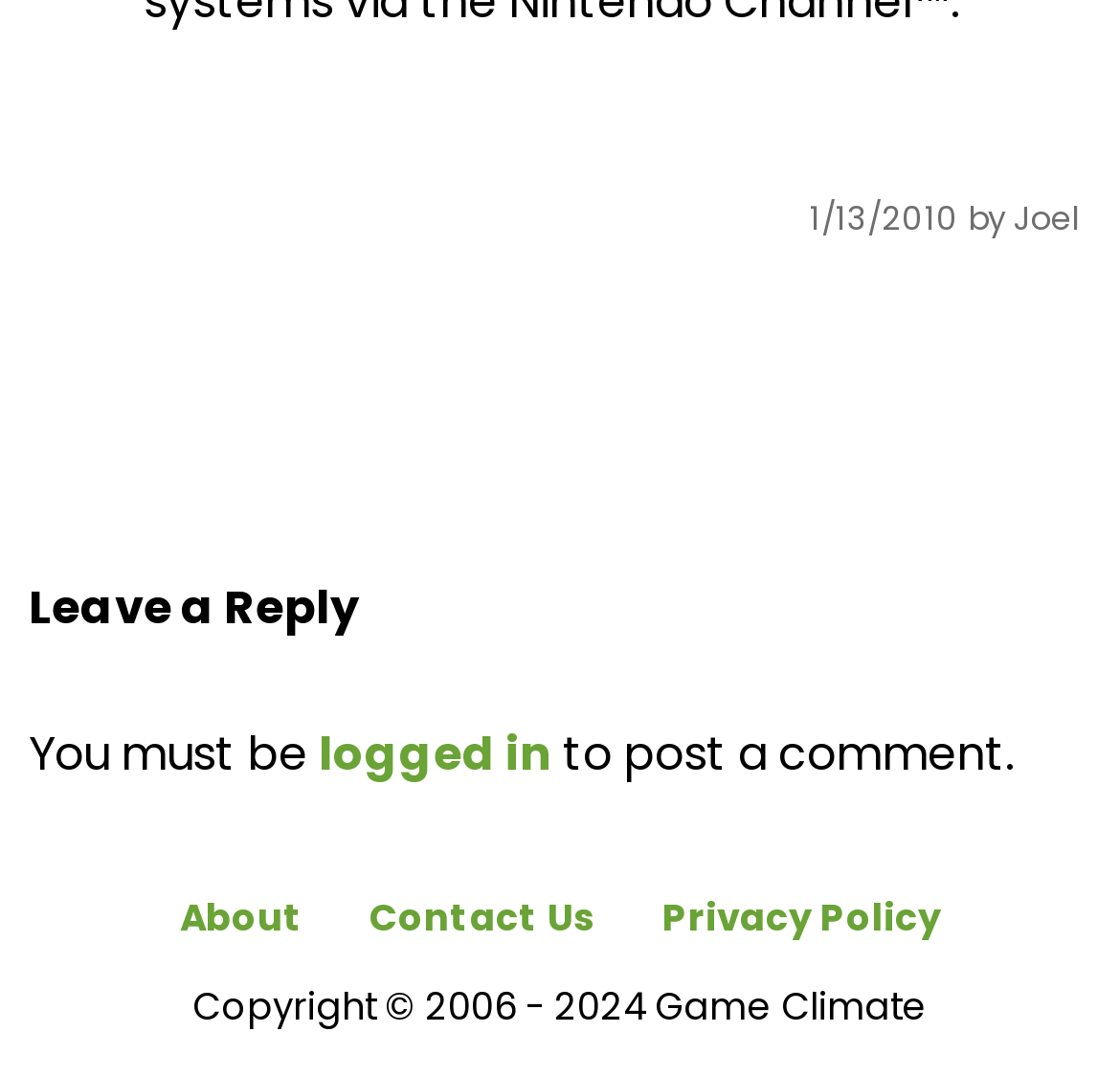Provide a brief response to the question below using a single word or phrase: 
What is required to post a comment?

logged in